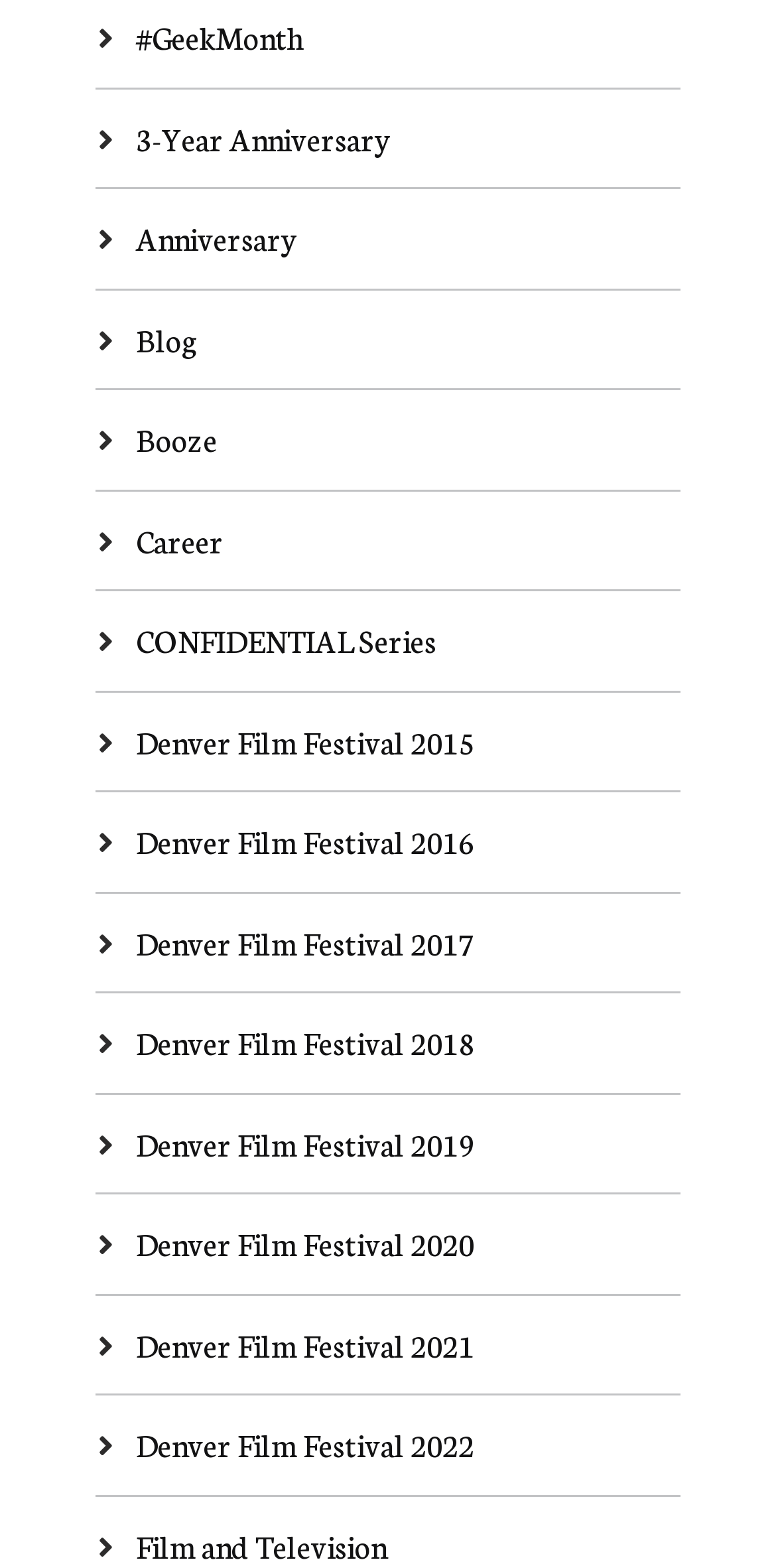Give a concise answer using one word or a phrase to the following question:
What is the theme of the links on the webpage?

Film and Career